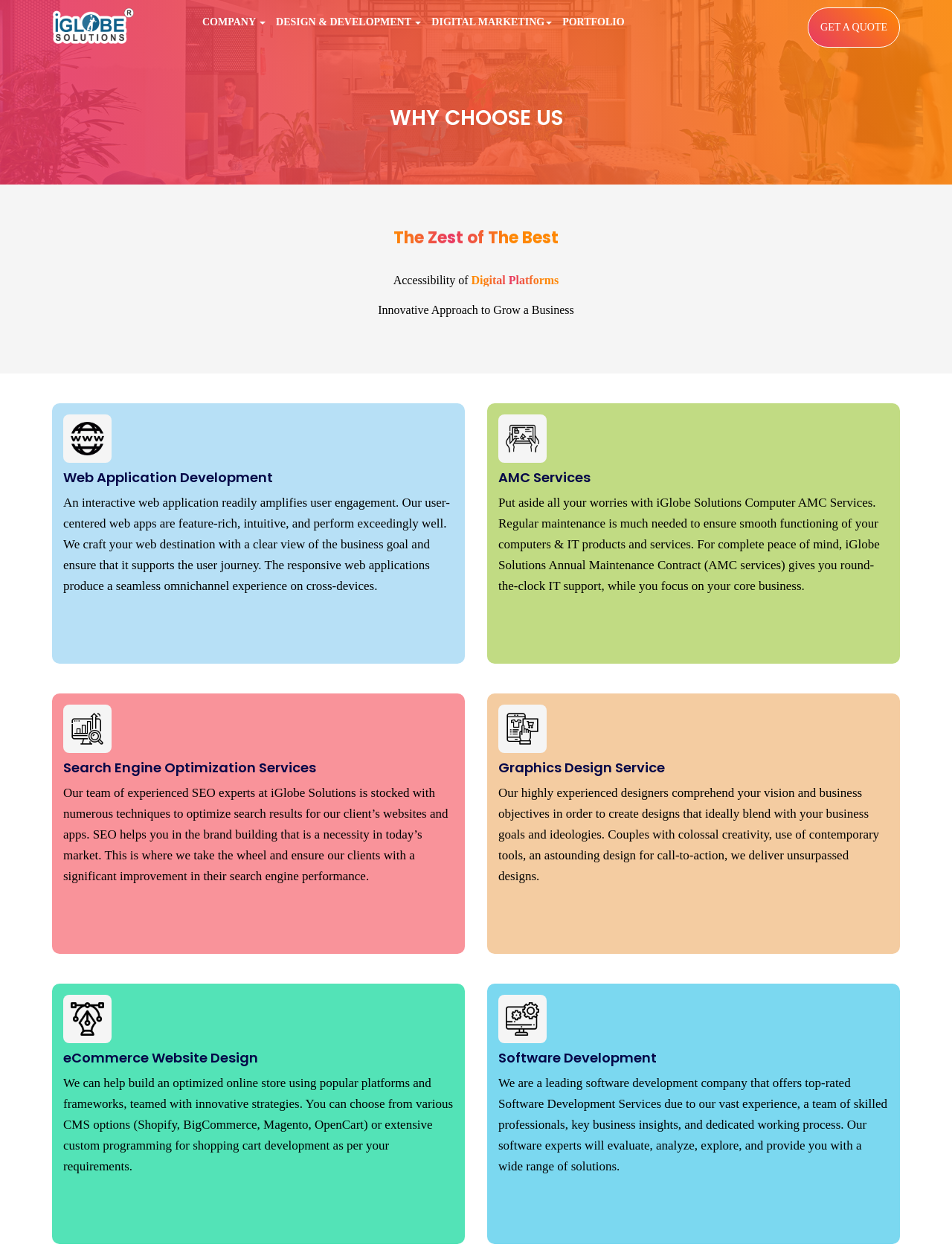What is the company name?
Use the information from the screenshot to give a comprehensive response to the question.

The company name can be found in the text 'Put aside all your worries with iGlobe Solutions Computer AMC Services.' which is located under the heading 'AMC Services'.